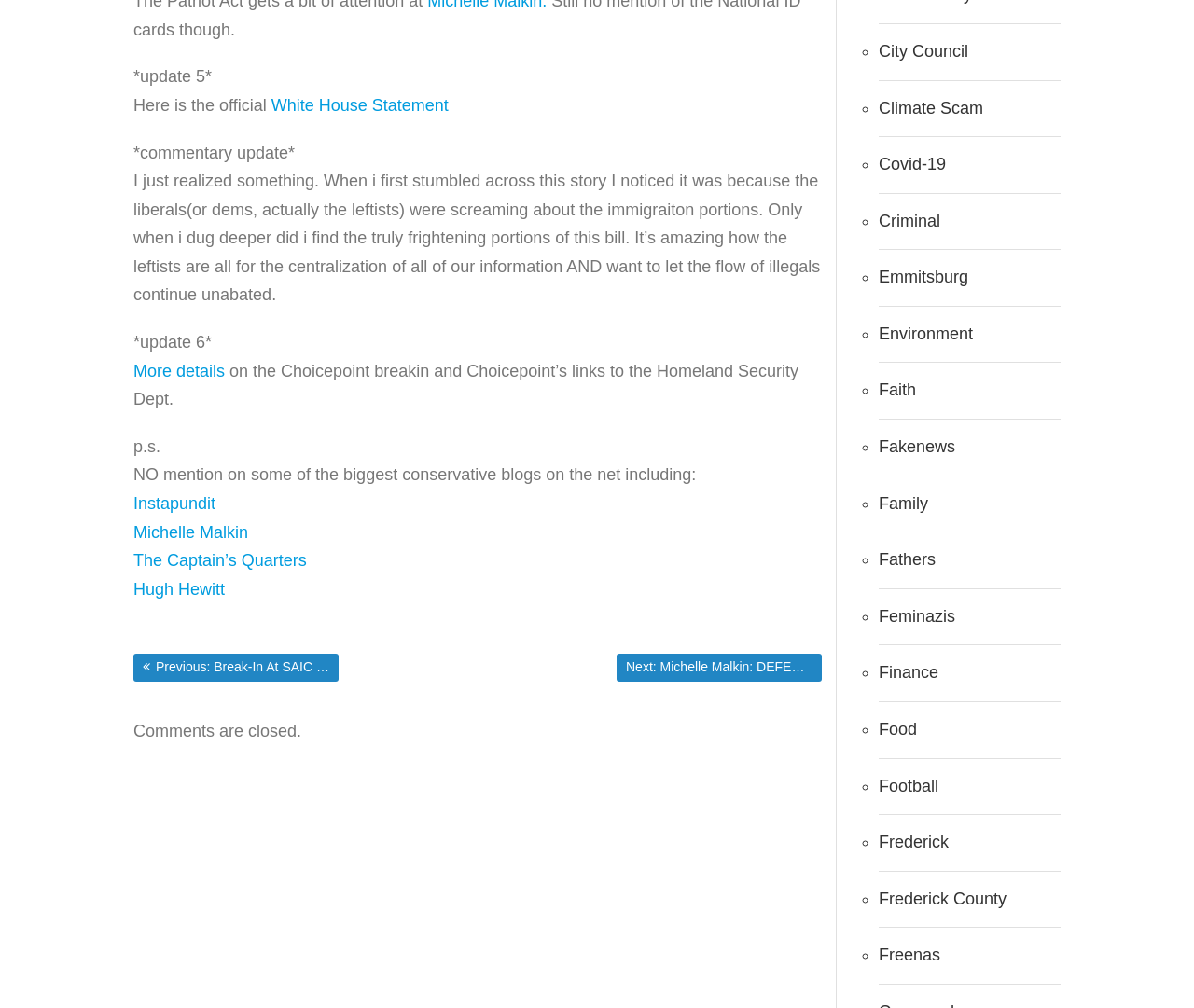Identify the bounding box coordinates of the clickable region necessary to fulfill the following instruction: "Click on the 'More details' link". The bounding box coordinates should be four float numbers between 0 and 1, i.e., [left, top, right, bottom].

[0.112, 0.359, 0.188, 0.377]